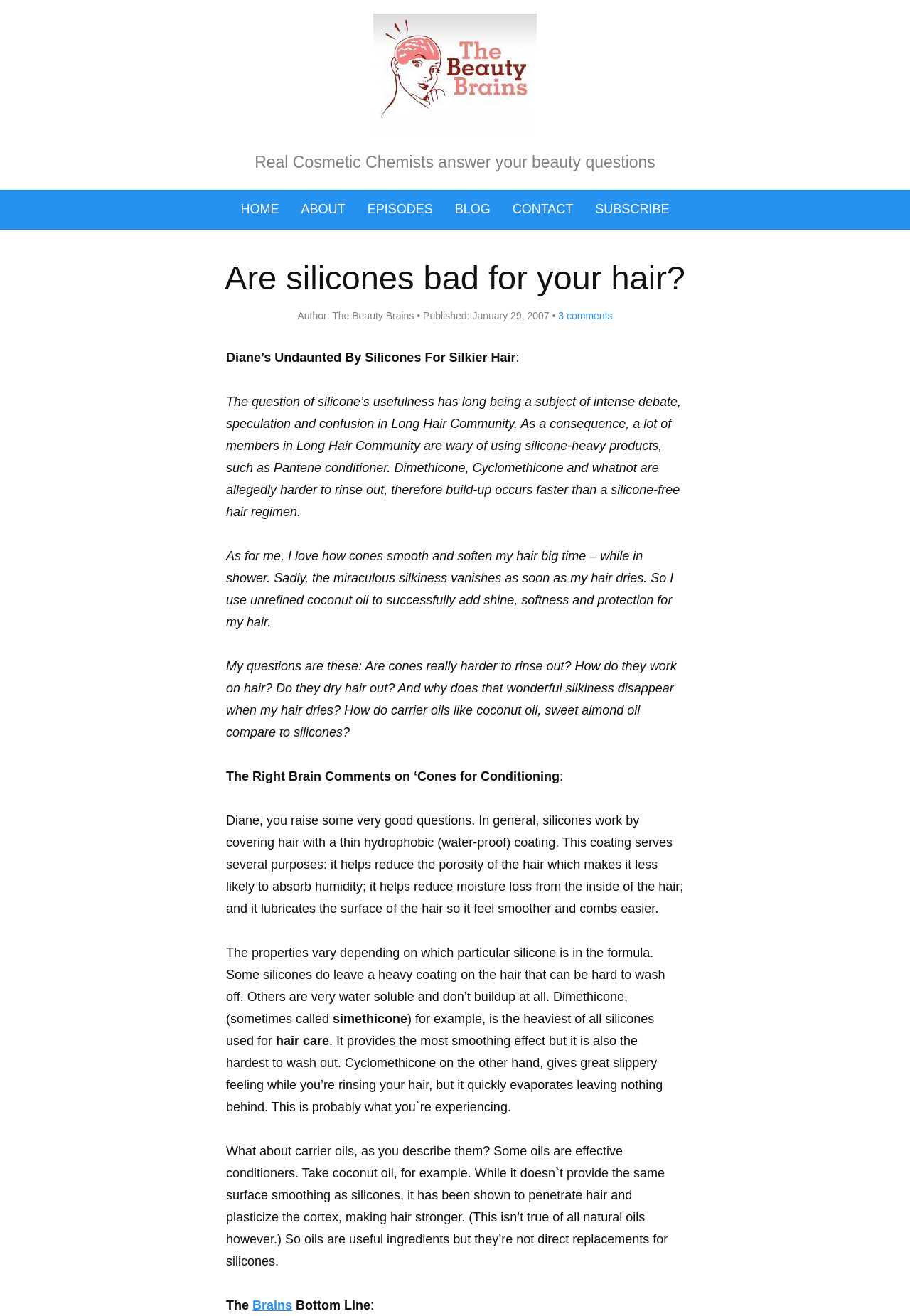What is the purpose of silicones in hair care products?
Provide a fully detailed and comprehensive answer to the question.

I determined the answer by reading the static text elements, which explain that silicones work by covering hair with a thin hydrophobic coating, reducing porosity, and lubricating the surface of the hair, making it feel smoother and softer.